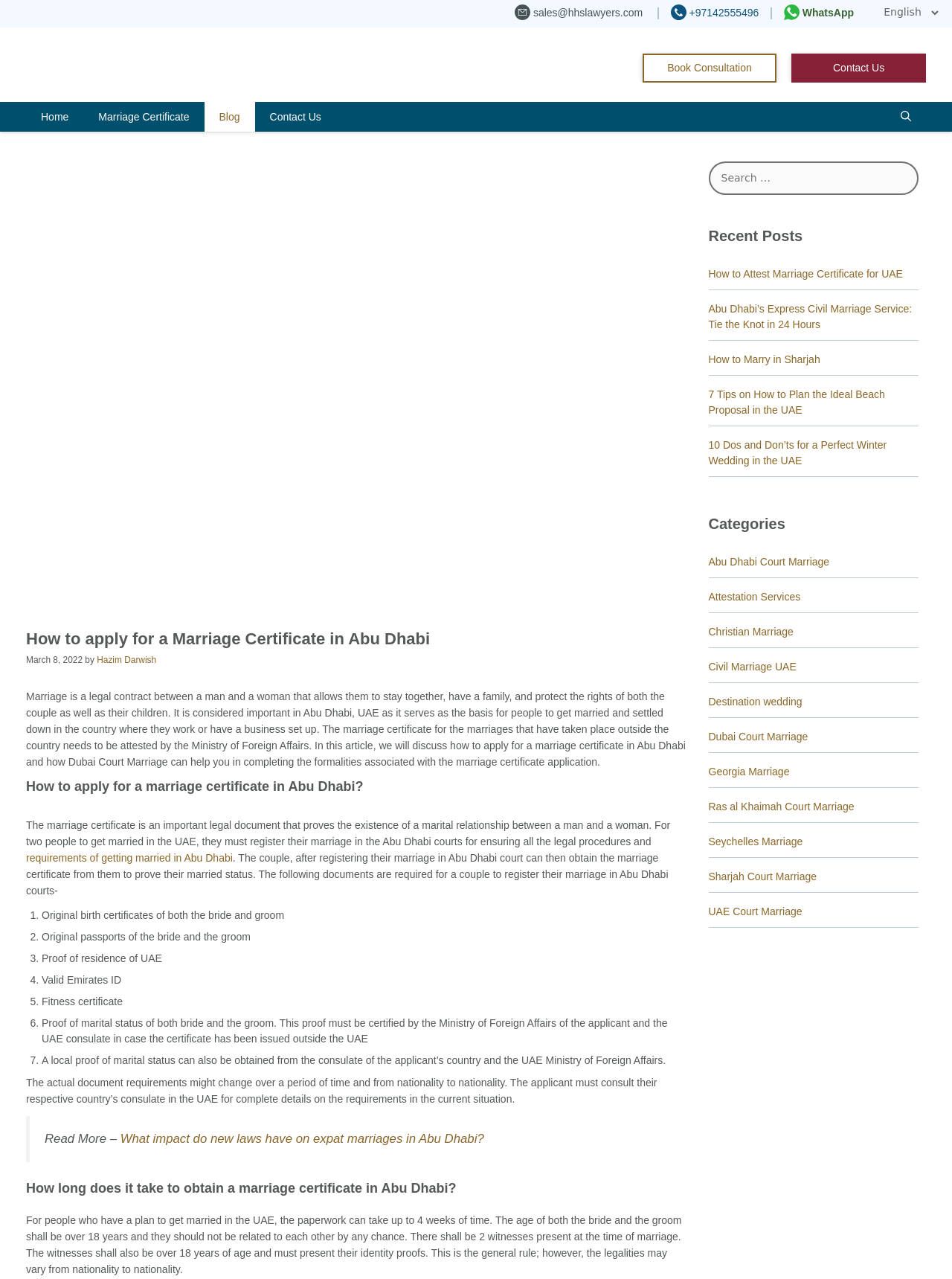Locate the bounding box coordinates of the area that needs to be clicked to fulfill the following instruction: "Search for something". The coordinates should be in the format of four float numbers between 0 and 1, namely [left, top, right, bottom].

[0.744, 0.126, 0.965, 0.152]